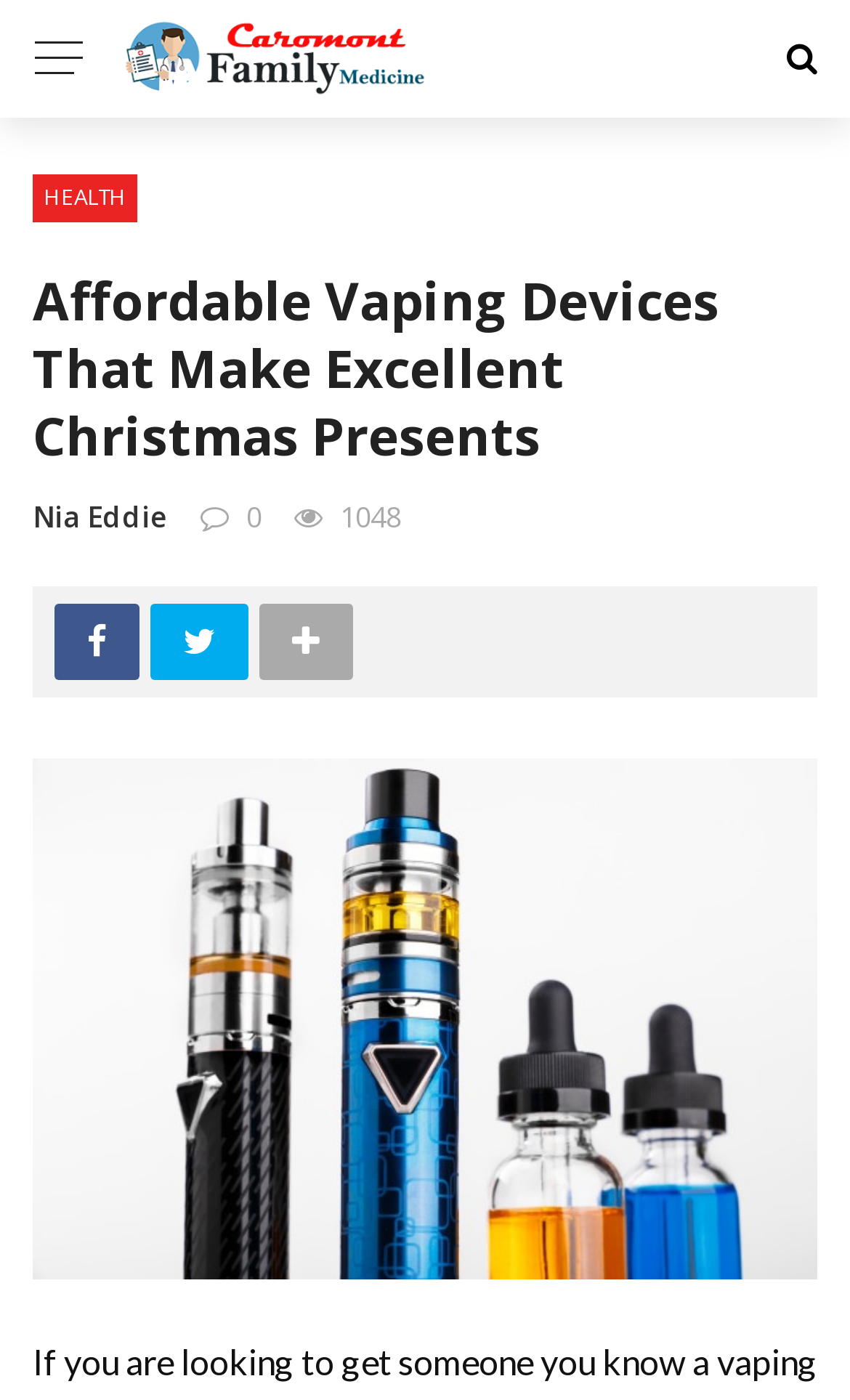Determine which piece of text is the heading of the webpage and provide it.

Affordable Vaping Devices That Make Excellent Christmas Presents